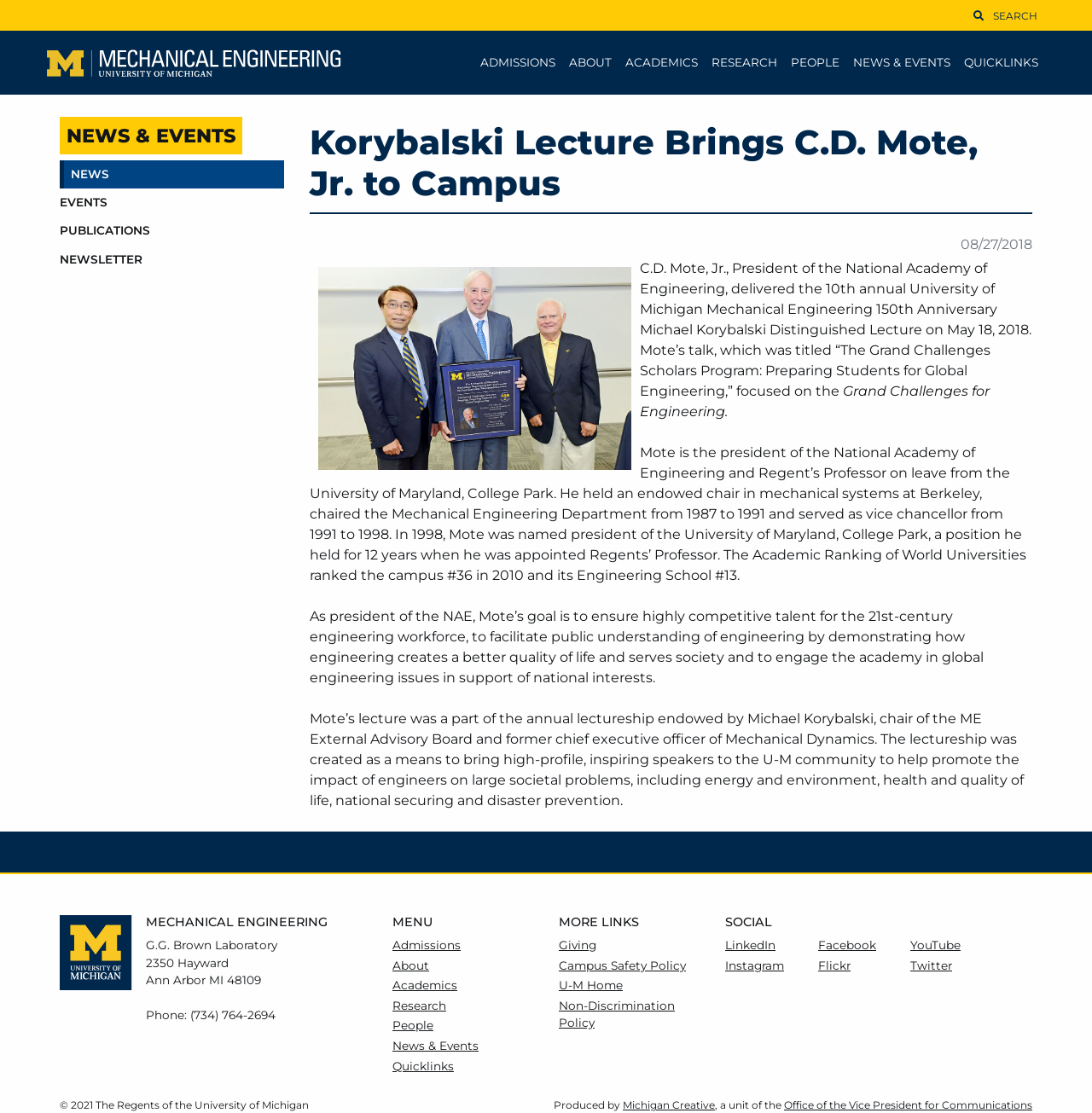What is the name of the lecture series? Analyze the screenshot and reply with just one word or a short phrase.

Korybalski Distinguished Lecture